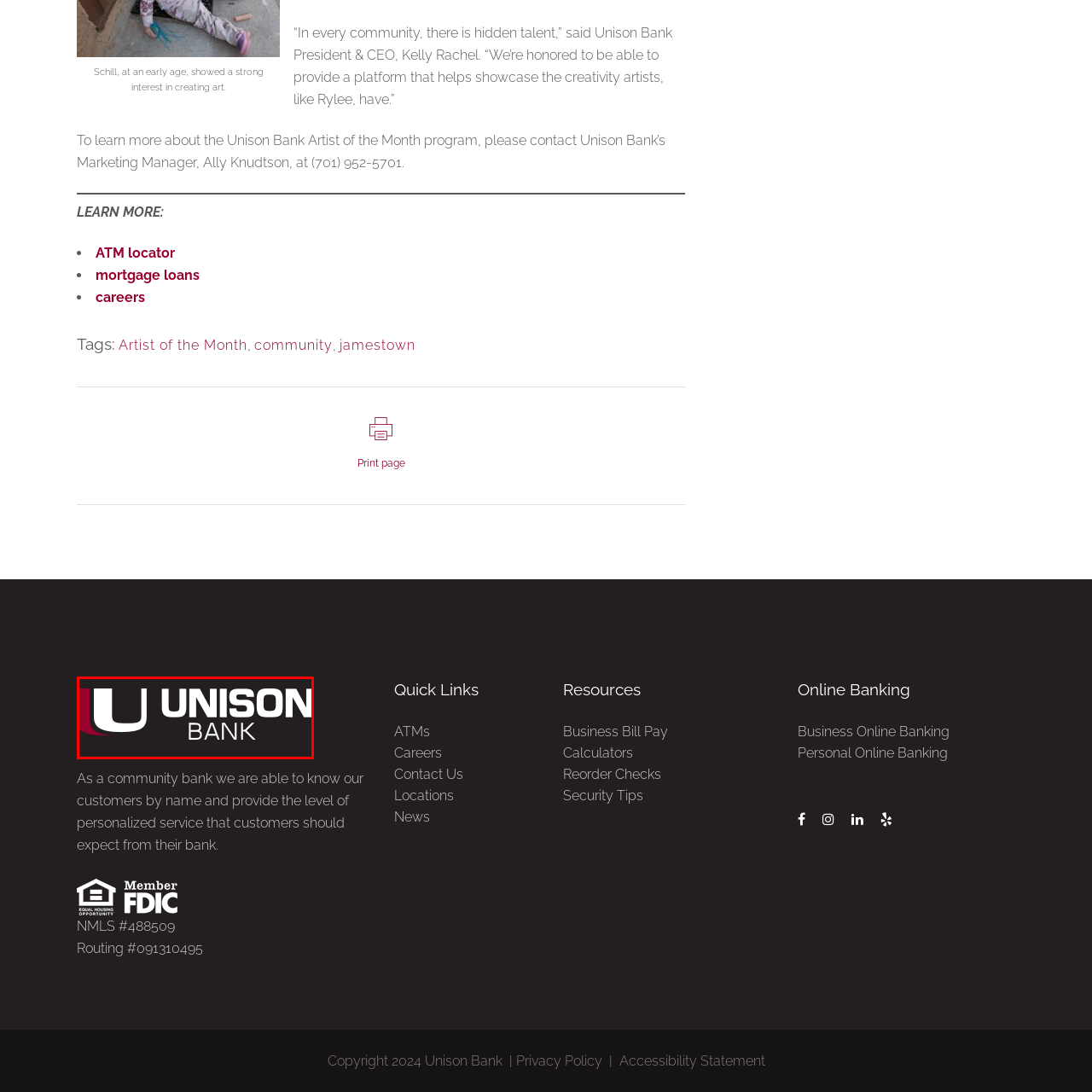What font style is used to display 'BANK' in the logo?
Inspect the image inside the red bounding box and provide a detailed answer drawing from the visual content.

Upon examining the logo, I observed that the word 'BANK' is rendered in a more slender font, which is a deliberate design choice to reinforce the brand's identity and create visual harmony with the rest of the logo.